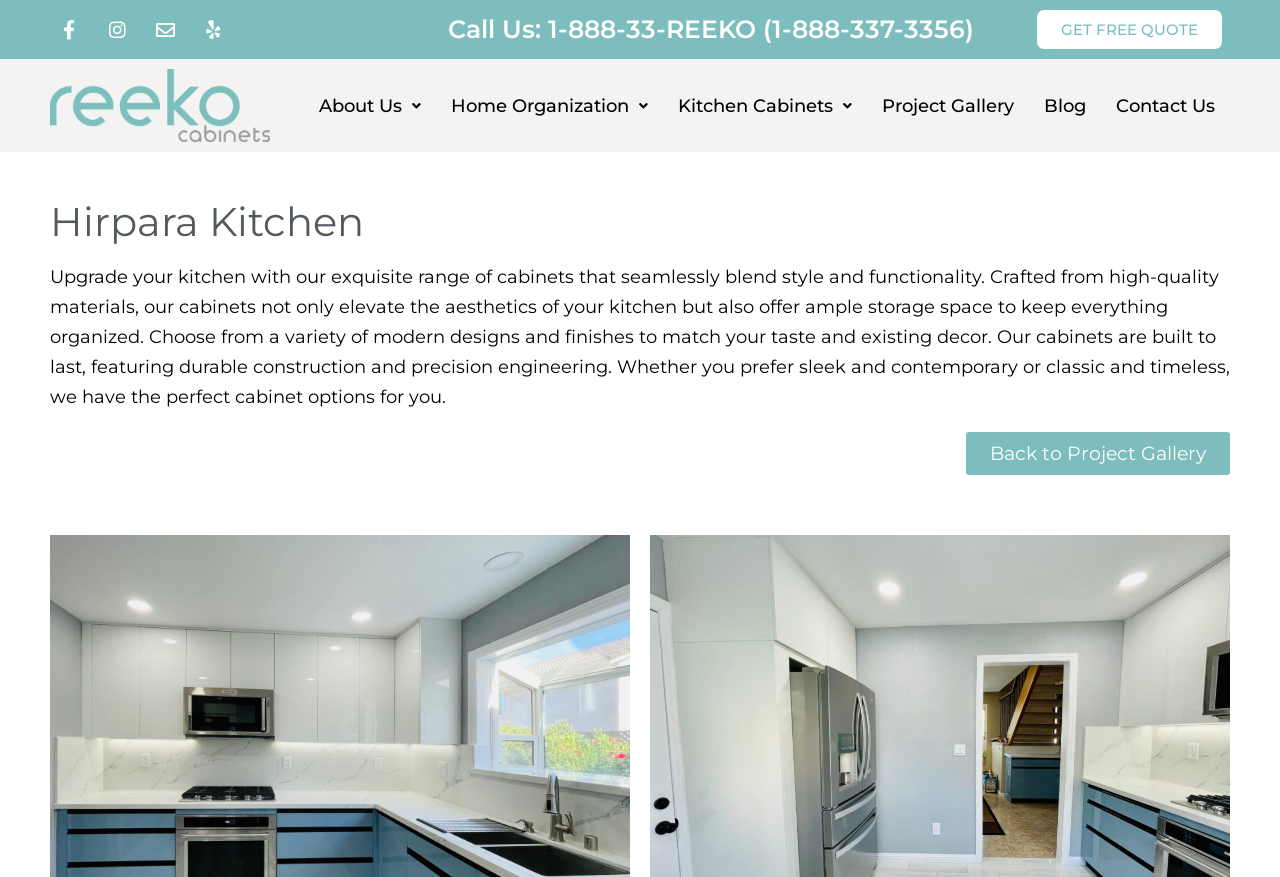Determine the bounding box coordinates of the section to be clicked to follow the instruction: "Learn about kitchen cabinets". The coordinates should be given as four float numbers between 0 and 1, formatted as [left, top, right, bottom].

[0.518, 0.093, 0.677, 0.148]